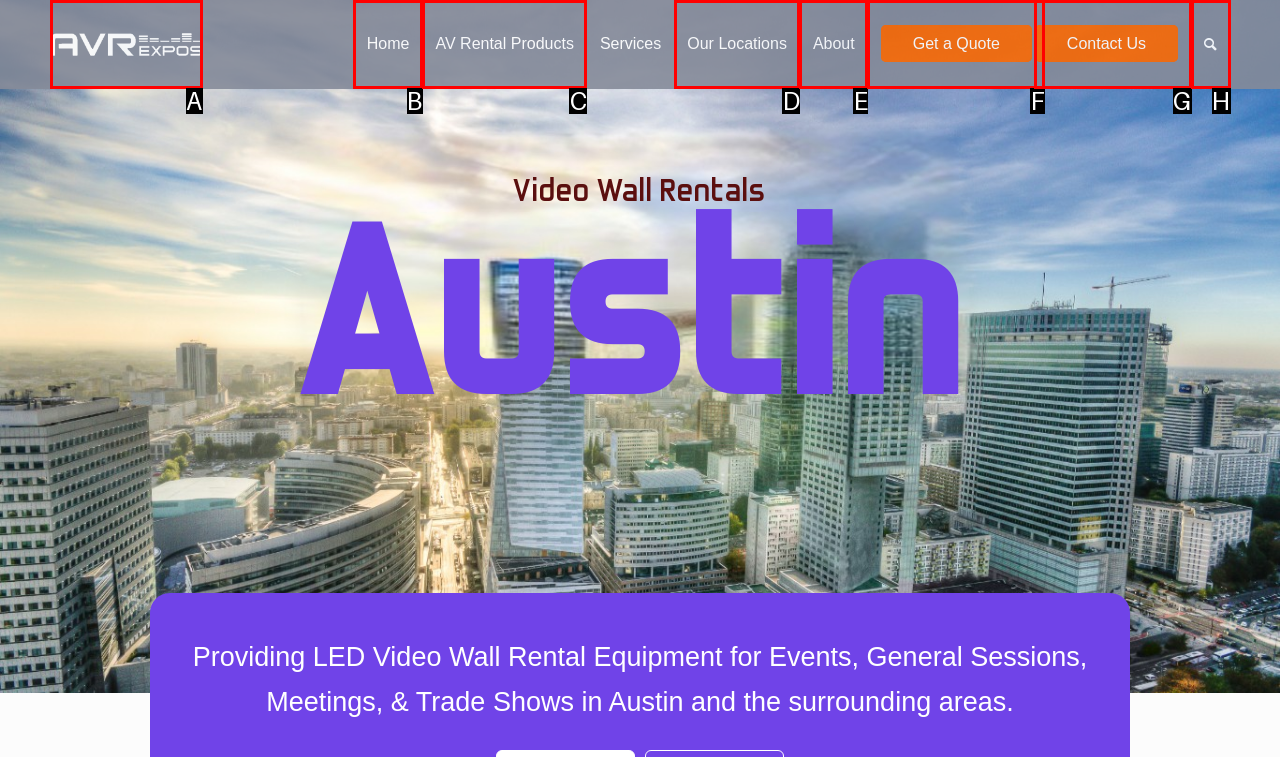Match the HTML element to the description: dumc.archives@mc.duke.edu. Answer with the letter of the correct option from the provided choices.

None